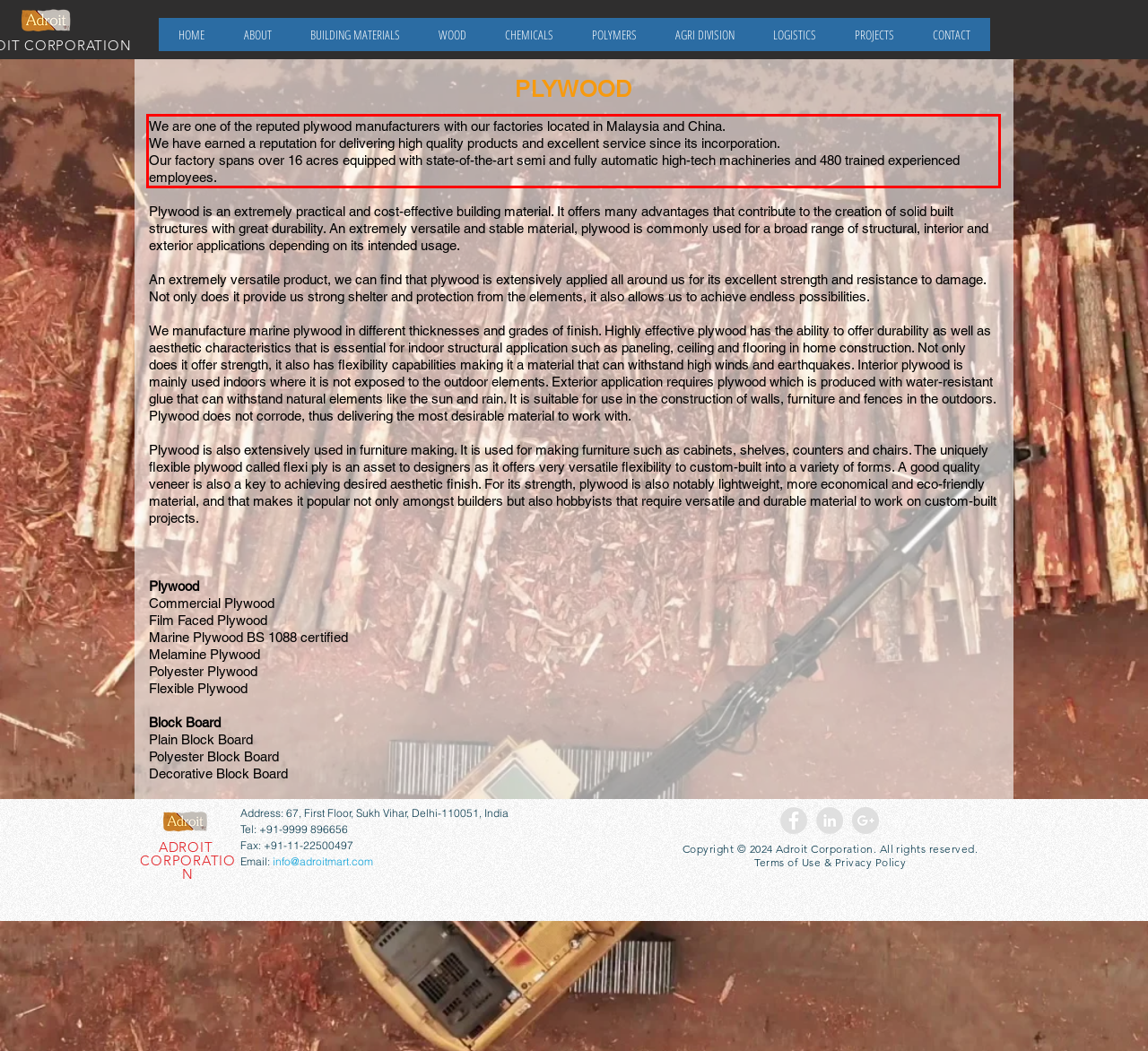The screenshot you have been given contains a UI element surrounded by a red rectangle. Use OCR to read and extract the text inside this red rectangle.

We are one of the reputed plywood manufacturers with our factories located in Malaysia and China. We have earned a reputation for delivering high quality products and excellent service since its incorporation. Our factory spans over 16 acres equipped with state-of-the-art semi and fully automatic high-tech machineries and 480 trained experienced employees.